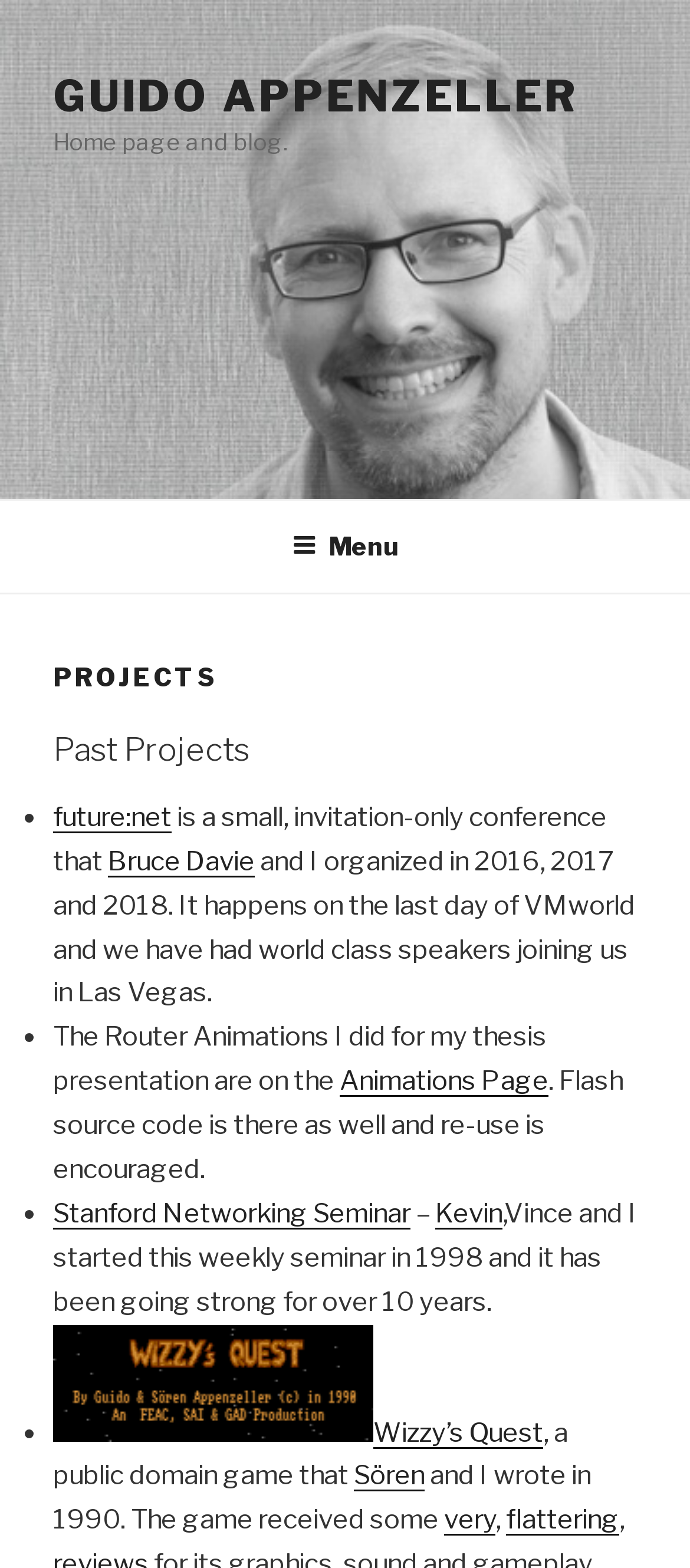Please identify the bounding box coordinates of the clickable area that will allow you to execute the instruction: "Expand the Menu button".

[0.386, 0.32, 0.614, 0.375]